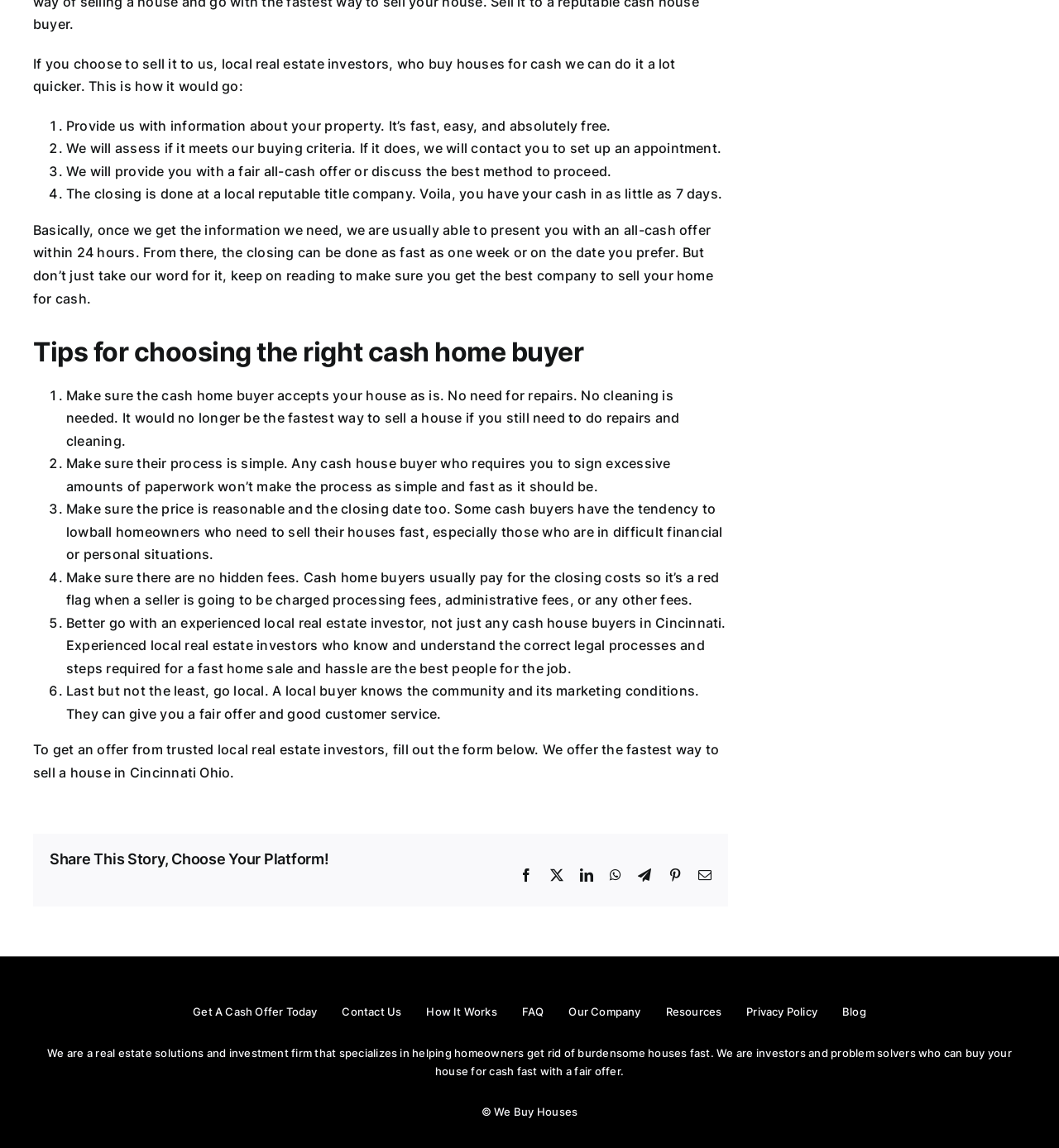Please specify the bounding box coordinates in the format (top-left x, top-left y, bottom-right x, bottom-right y), with all values as floating point numbers between 0 and 1. Identify the bounding box of the UI element described by: Get A Cash Offer Today

[0.182, 0.862, 0.3, 0.9]